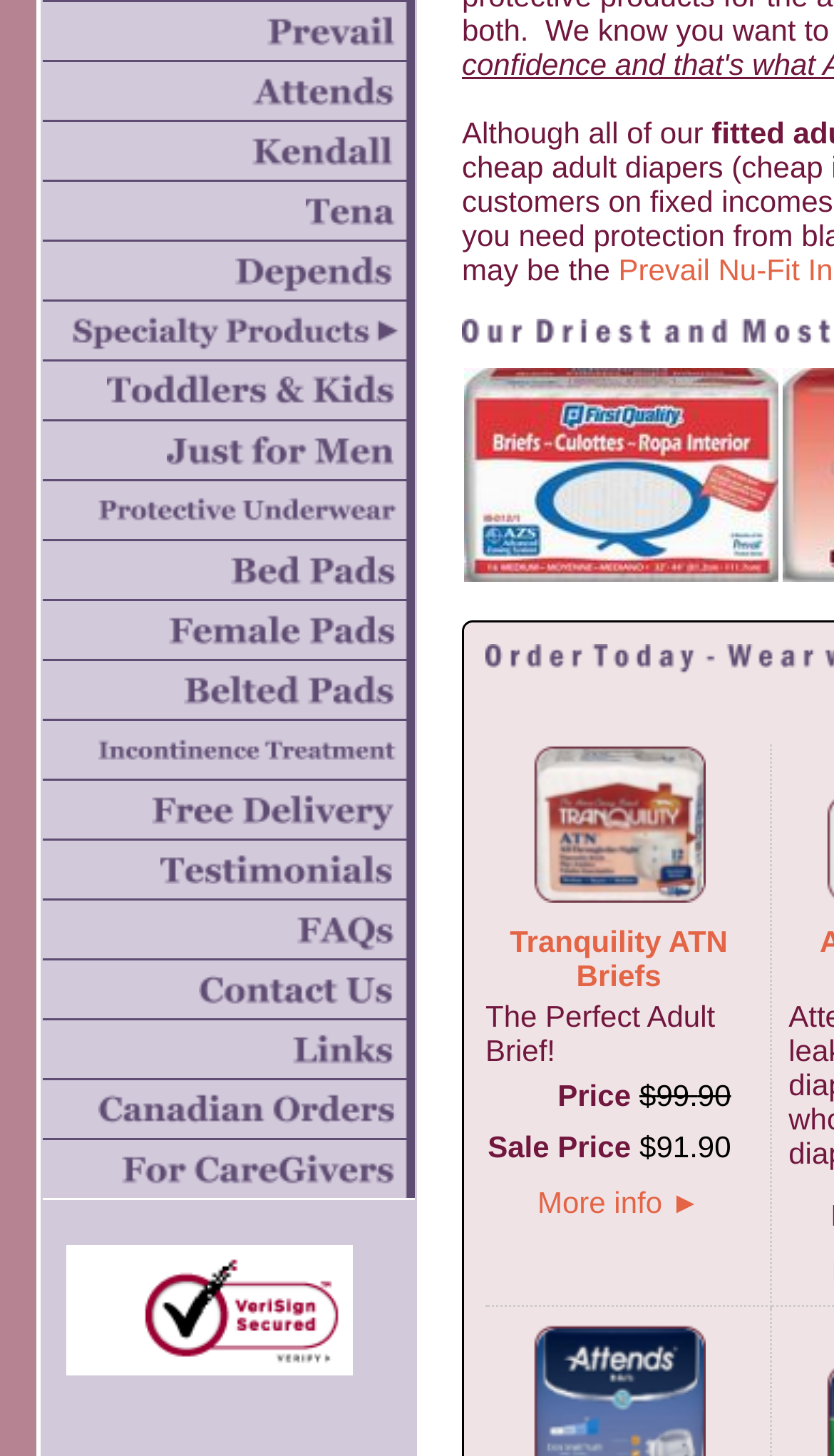Given the description More info ►, predict the bounding box coordinates of the UI element. Ensure the coordinates are in the format (top-left x, top-left y, bottom-right x, bottom-right y) and all values are between 0 and 1.

[0.648, 0.814, 0.843, 0.837]